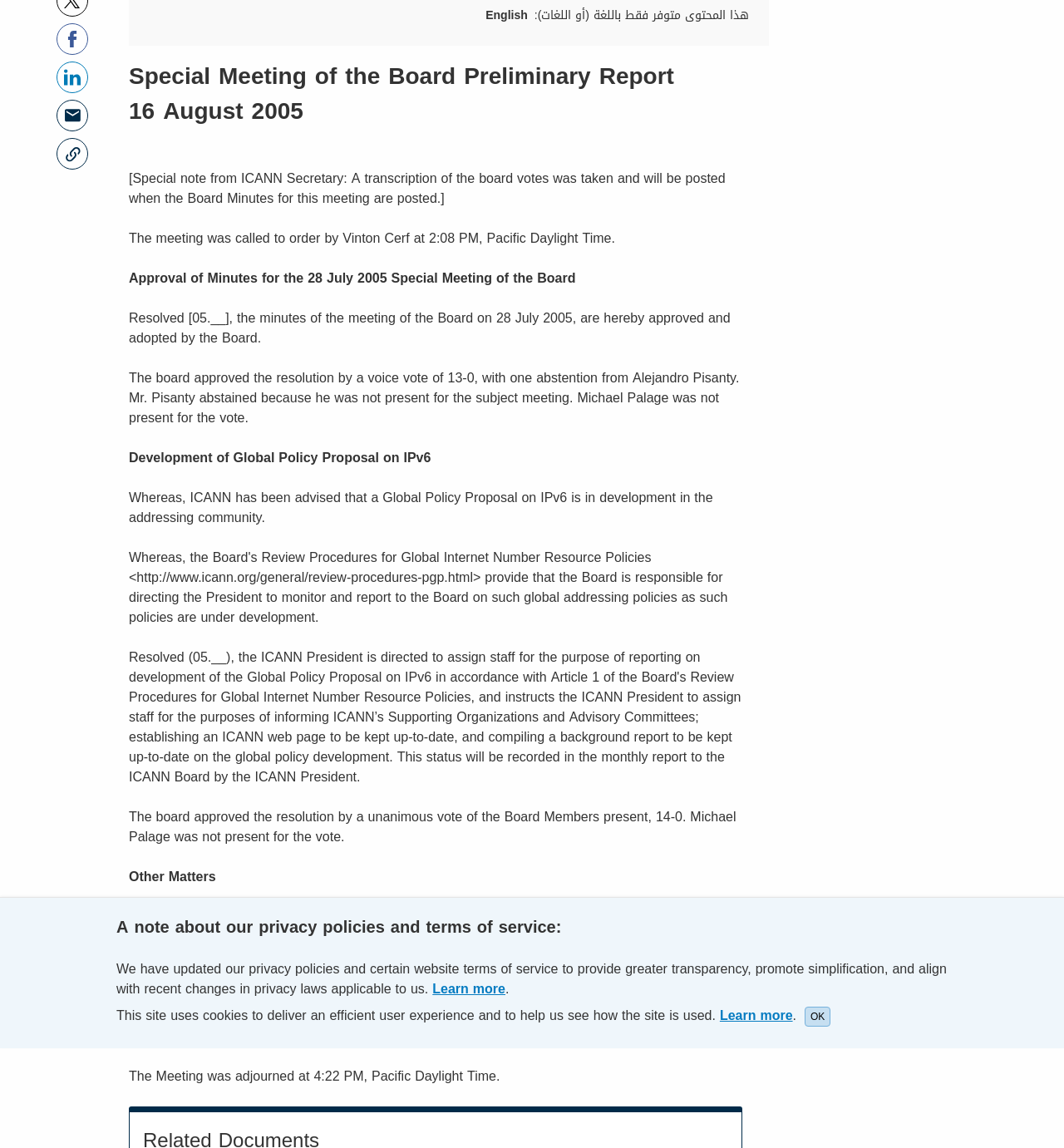Provide the bounding box for the UI element matching this description: "Request for Reconsideration".

[0.348, 0.896, 0.43, 0.925]